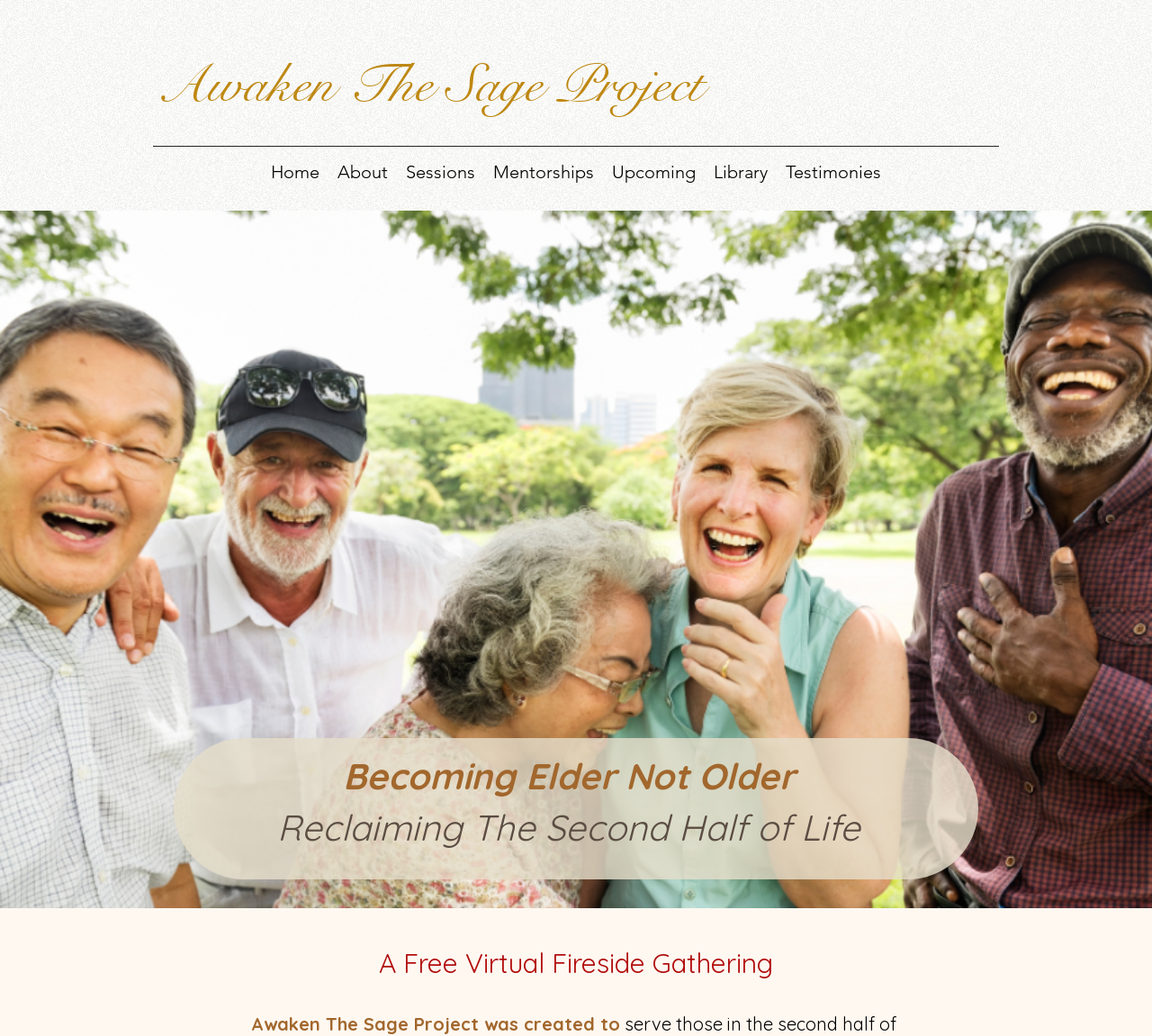Is there an image on the webpage?
Please provide a detailed and thorough answer to the question.

I found the answer by looking at the image element with the text 'Screen Shot 2023-07-03 at 8.25.12 PM.png', which indicates that there is an image on the webpage.